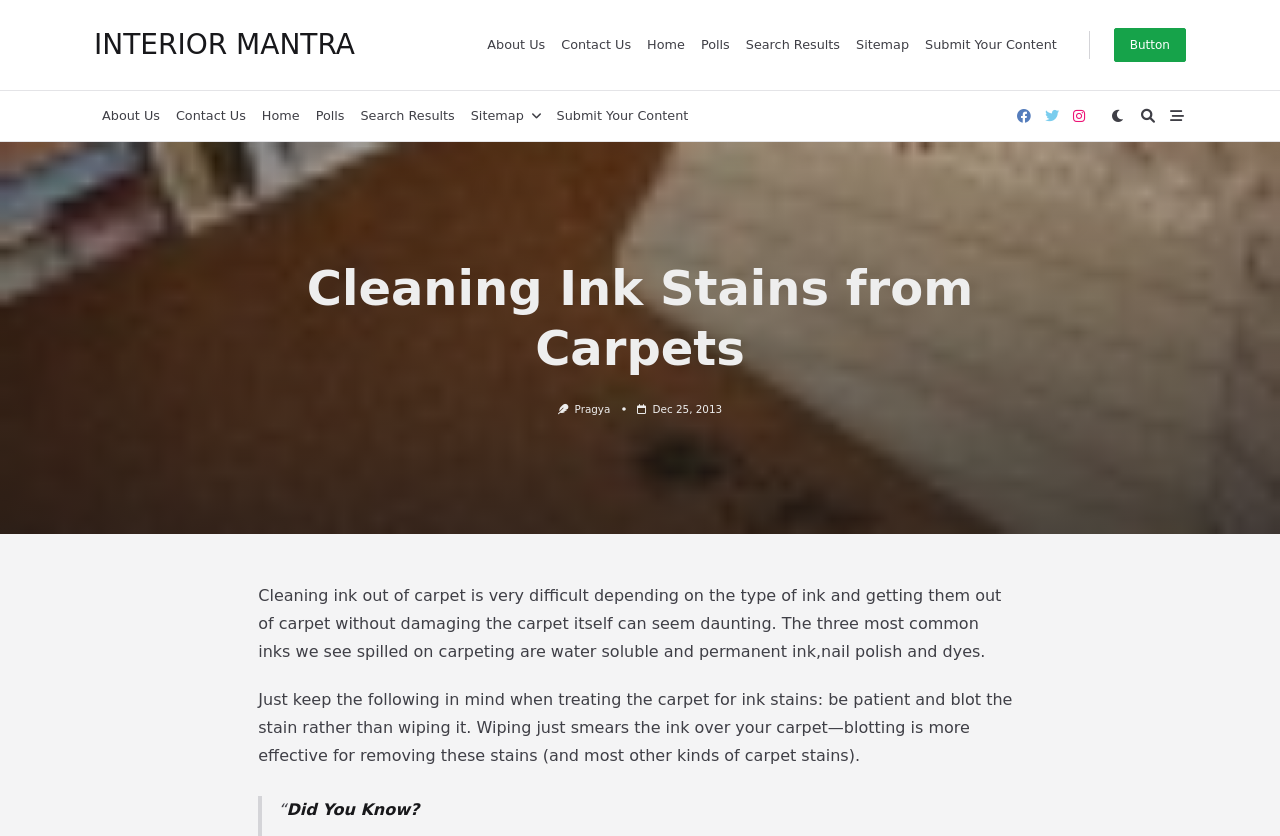Determine the bounding box coordinates of the clickable element to complete this instruction: "Click on the 'About Us' link". Provide the coordinates in the format of four float numbers between 0 and 1, [left, top, right, bottom].

[0.374, 0.027, 0.432, 0.081]